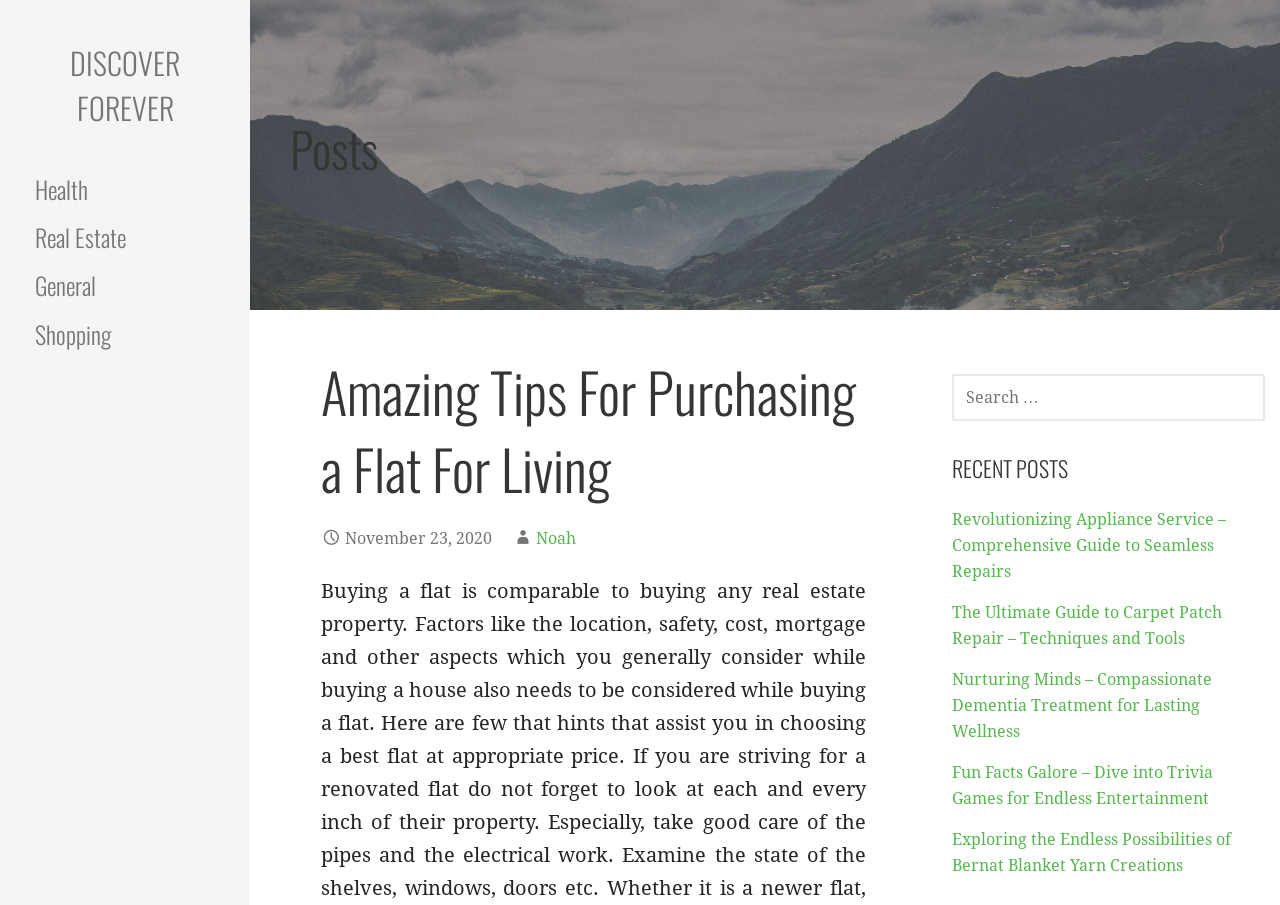Can you look at the image and give a comprehensive answer to the question:
What is the author of the post 'Amazing Tips For Purchasing a Flat For Living'?

The author of the post 'Amazing Tips For Purchasing a Flat For Living' is Noah, which is mentioned below the post title.